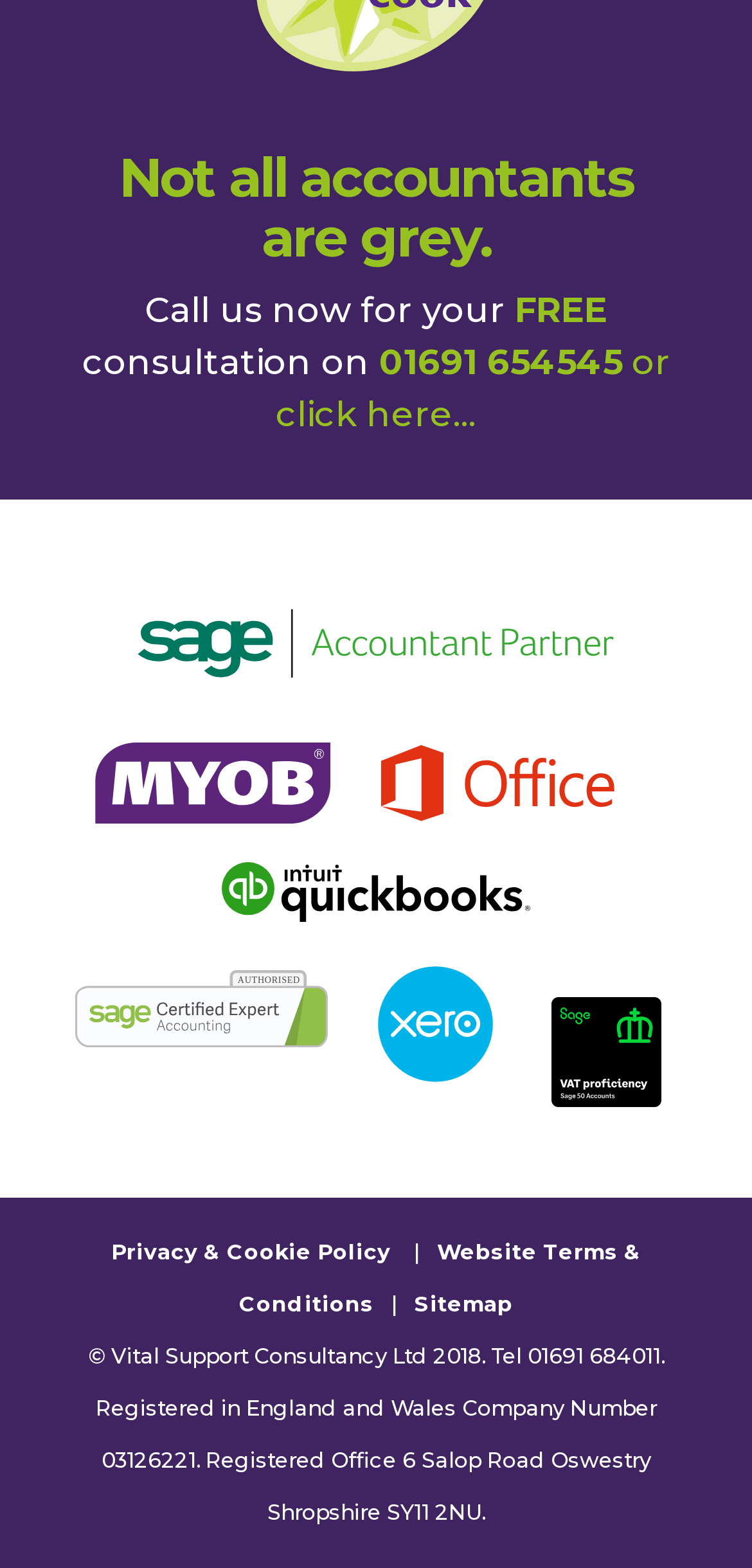Refer to the screenshot and give an in-depth answer to this question: What is the company name mentioned at the bottom of the webpage?

I looked at the text elements at the bottom of the webpage and found the company name 'Vital Support Consultancy Ltd' mentioned along with the company registration details.